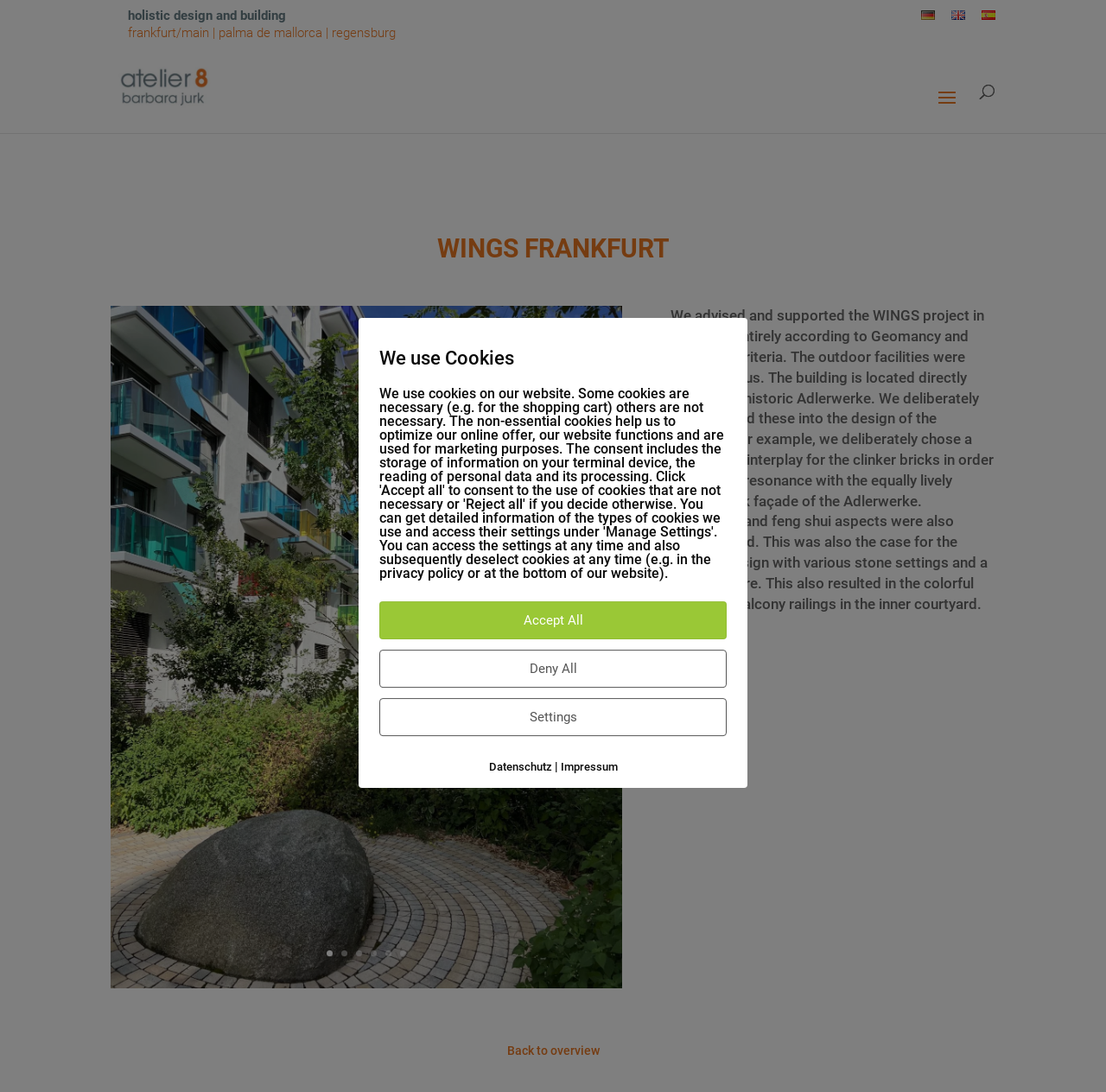Answer with a single word or phrase: 
What is the location of the building?

next to the historic Adlerwerke